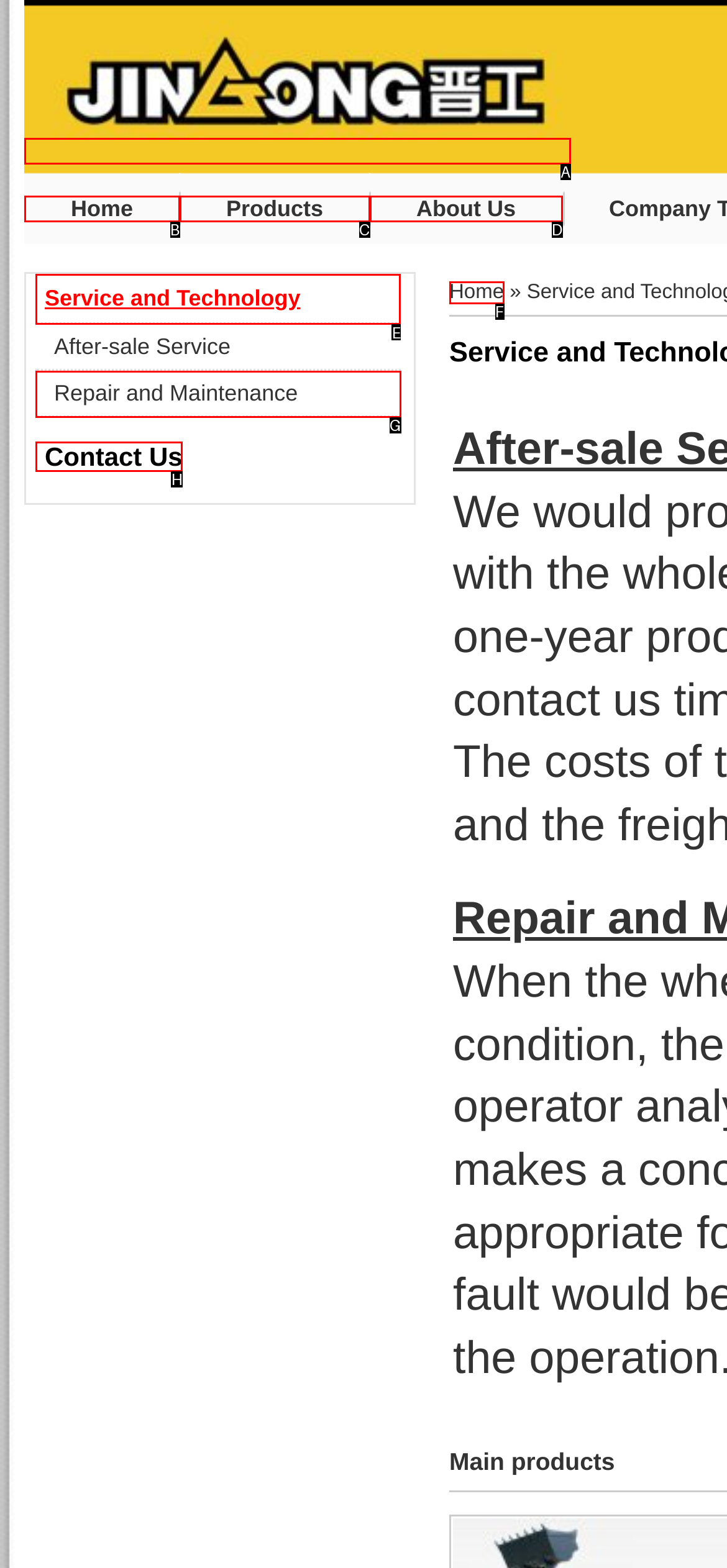Tell me which letter corresponds to the UI element that should be clicked to fulfill this instruction: explore service and technology
Answer using the letter of the chosen option directly.

E